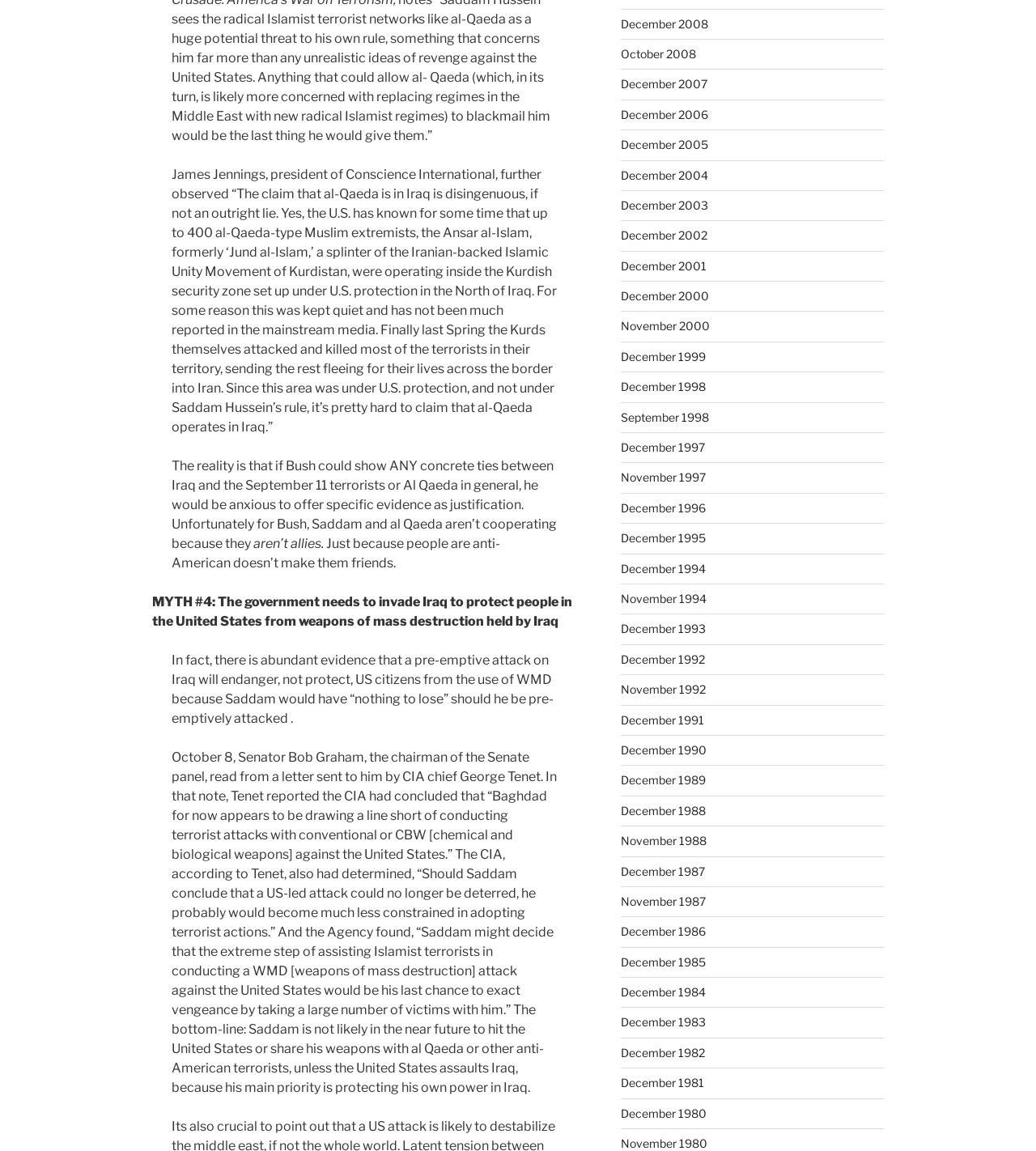Locate the bounding box coordinates of the clickable part needed for the task: "Click on Contacto".

None